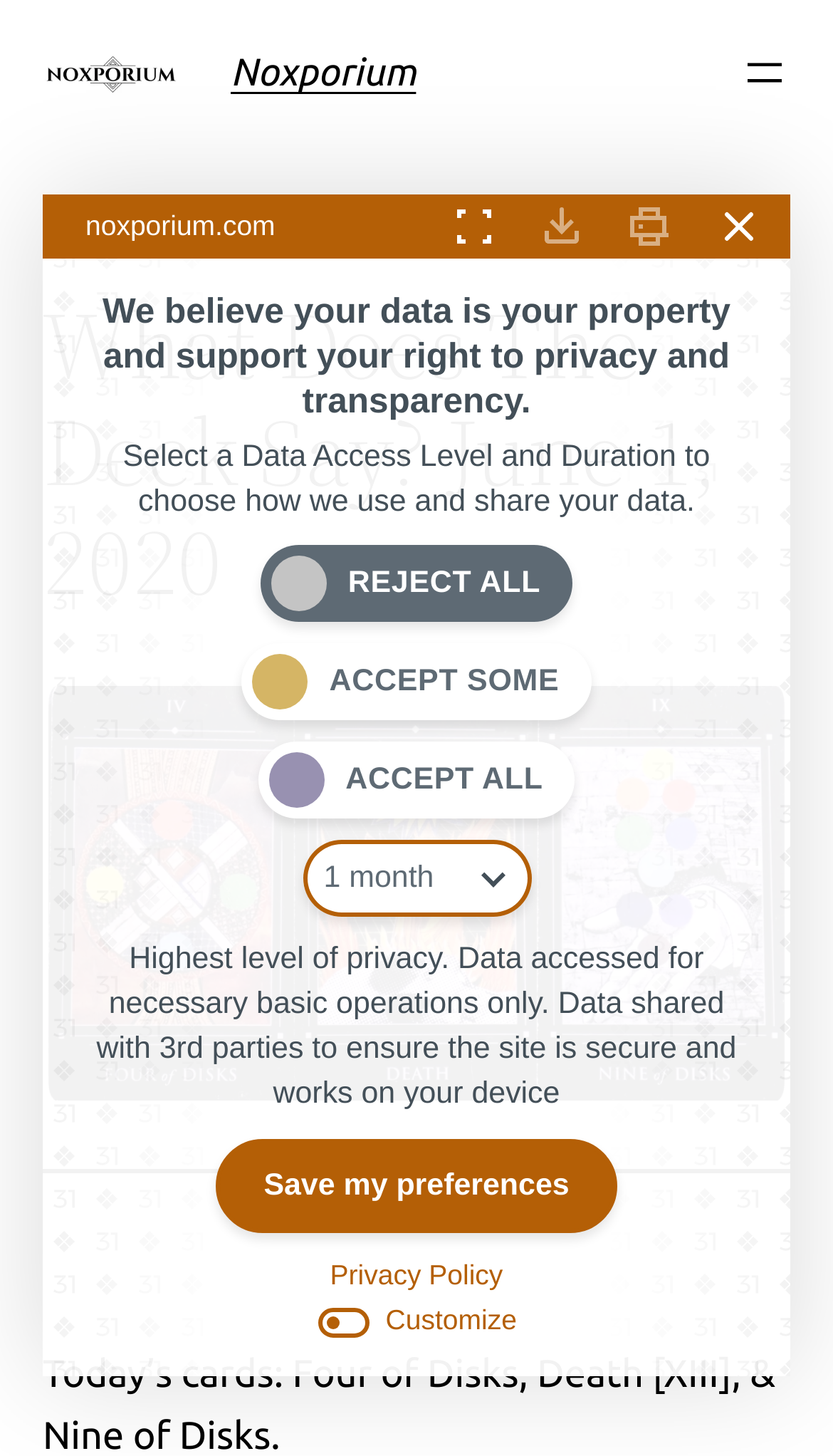Find the bounding box coordinates of the element's region that should be clicked in order to follow the given instruction: "View the tarot card image". The coordinates should consist of four float numbers between 0 and 1, i.e., [left, top, right, bottom].

[0.051, 0.471, 0.949, 0.756]